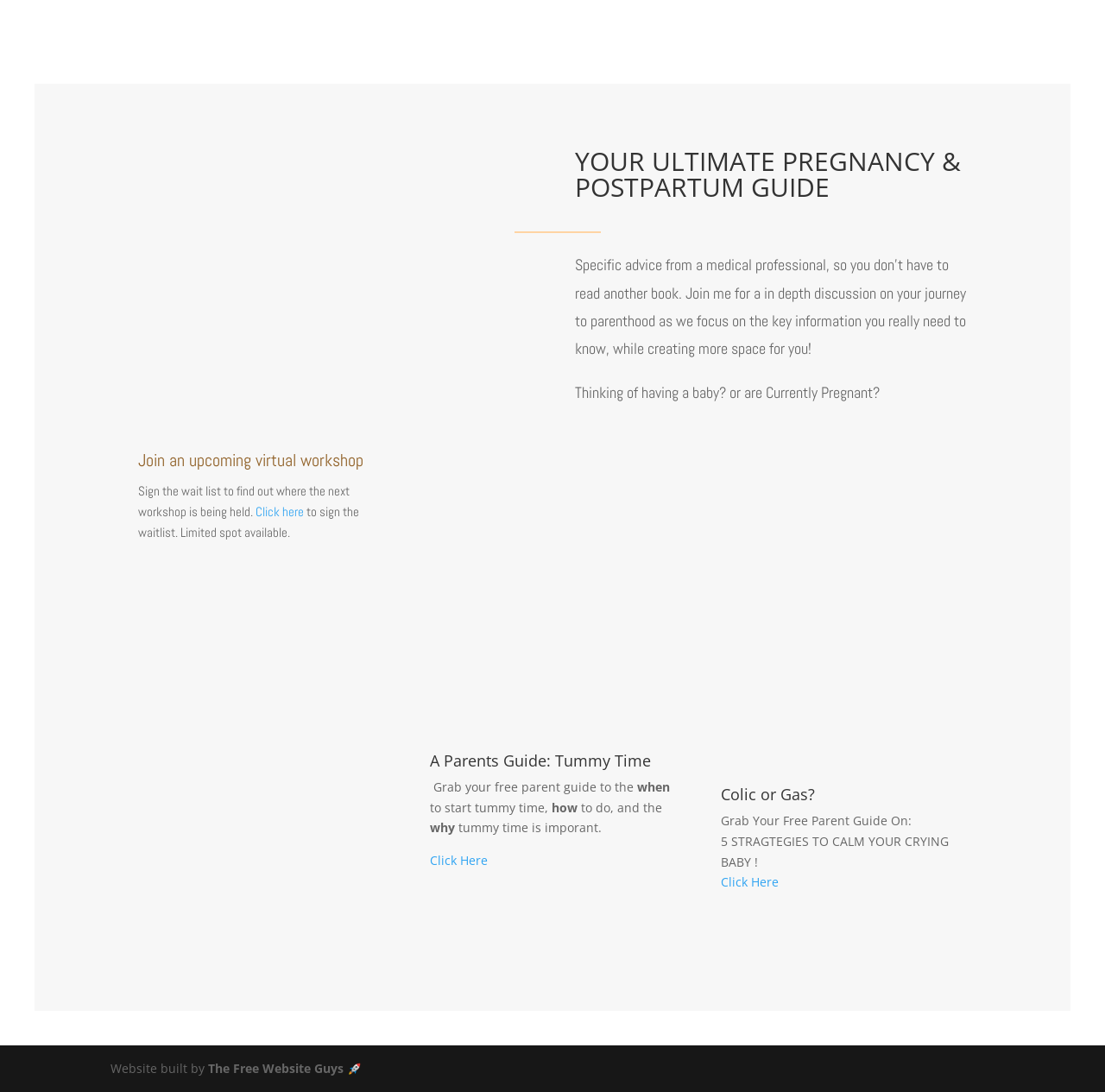Provide the bounding box for the UI element matching this description: "Click here".

[0.231, 0.461, 0.275, 0.476]